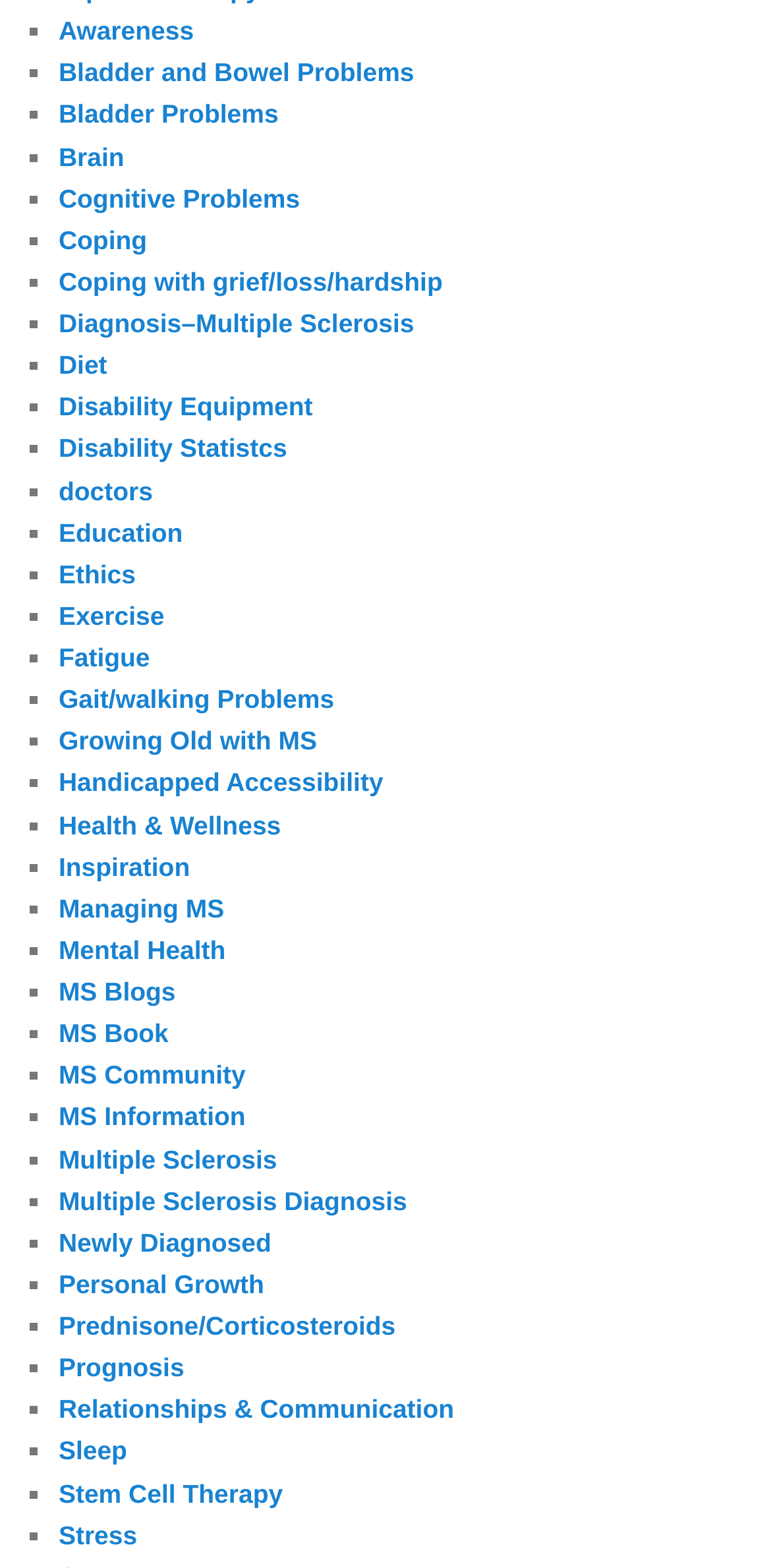Identify the bounding box coordinates of the section that should be clicked to achieve the task described: "Read about Multiple Sclerosis".

[0.076, 0.73, 0.359, 0.748]